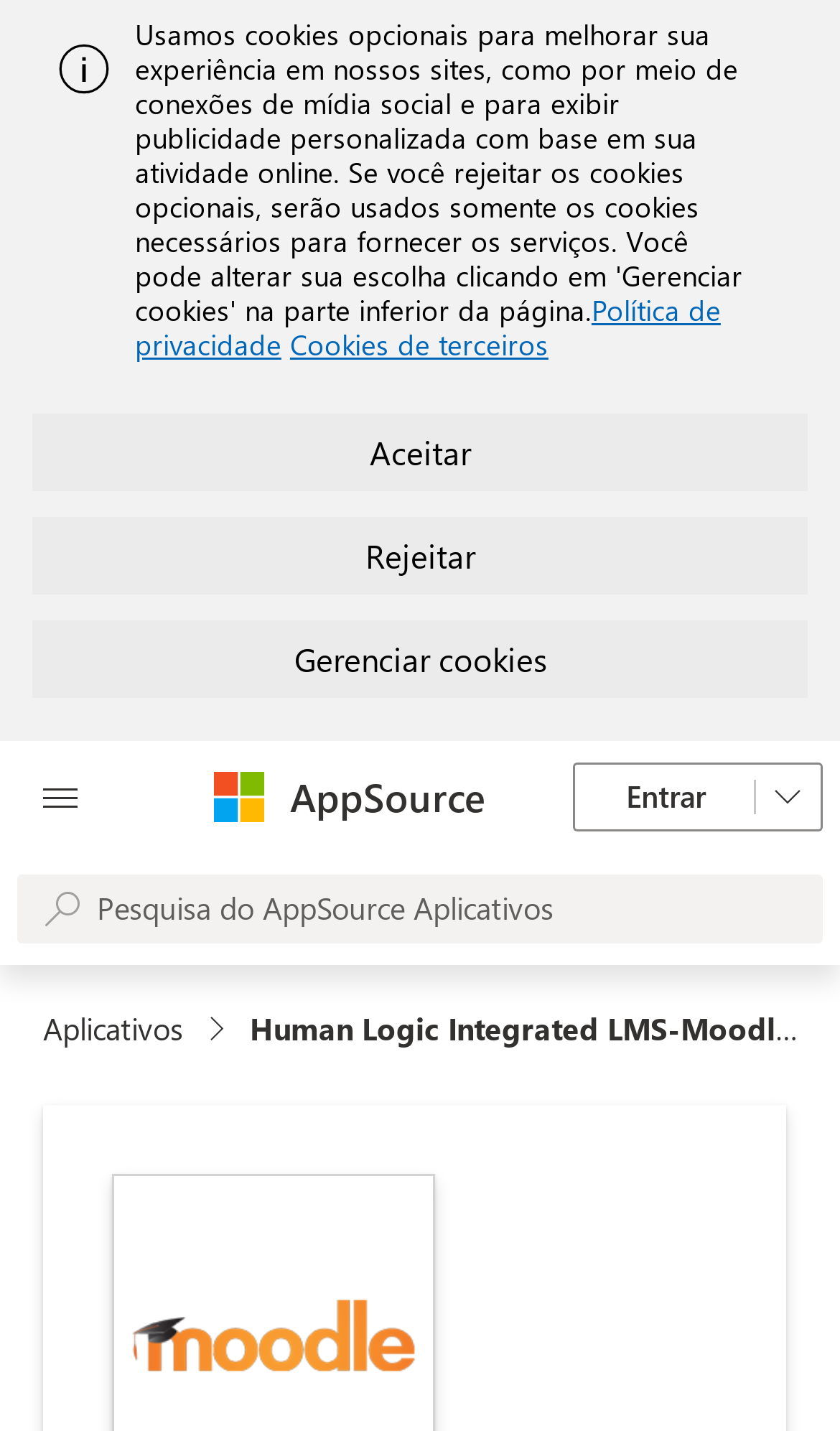Explain the webpage in detail, including its primary components.

The webpage is about Human Logic's Moodle LMS, a personalized virtual learning environment. At the top, there is an alert section that spans the entire width of the page. Below it, there is a small image on the left side, followed by two links, "Política de privacidade" and "Cookies de terceiros", which are placed side by side. 

Underneath these links, there are three buttons, "Aceitar", "Rejeitar", and "Gerenciar cookies", aligned horizontally and taking up most of the page's width. 

On the left side, there is a button "Botão Abrir todos os painéis" placed below the alert section. 

In the middle of the page, there is a section with a link "Microsoft" accompanied by an image of the Microsoft logo. Next to it, there is a button "AppSource". 

On the right side, there is a login section with a link "Entrar" and a button "Outras opções de logon" placed below it. 

Below the login section, there is a search bar that spans almost the entire width of the page. The search bar has a disabled search box with the placeholder text "Pesquisa do AppSource Aplicativos". 

Underneath the search bar, there is a navigation section with breadcrumbs, which includes a link "Aplicativos link breadcrumb region" and a heading "breadcrumb" that displays the text "Human Logic Integrated LMS-Moodle".